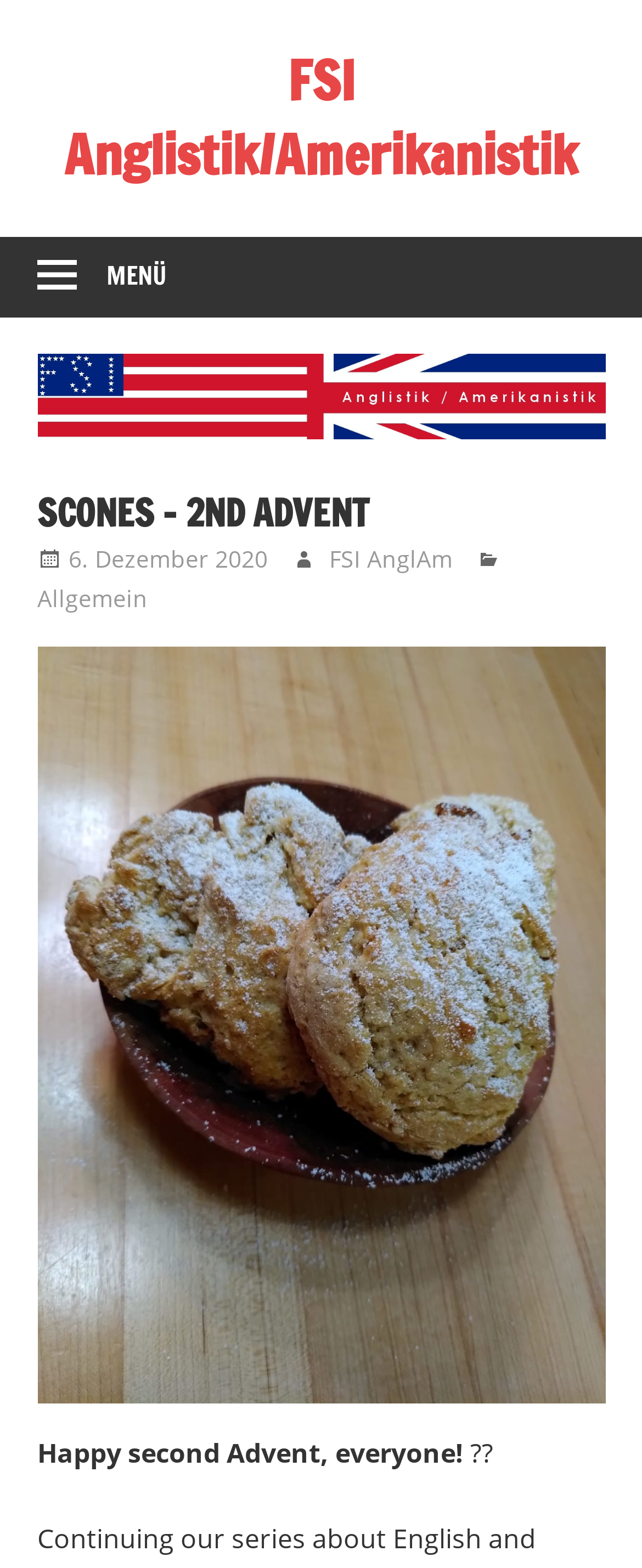Detail the various sections and features of the webpage.

The webpage appears to be a blog or article page, with a focus on a specific event or topic. At the top left of the page, there is a button labeled "MENÜ" with an icon, which suggests that it may lead to a menu or navigation section. 

To the right of the button, there is an image with the text "FSI Anglistik/Amerikanistik" overlaid on it. This image takes up a significant portion of the top section of the page. 

Below the image, there is a heading that reads "SCONES – 2ND ADVENT" in a larger font size. Underneath the heading, there are three links: "6. Dezember 2020" with a timestamp, "FSI AnglAm", and "Allgemein". 

Further down the page, there is a figure or image that takes up a significant portion of the page, although its contents are not specified. At the very bottom of the page, there are two lines of text: "Happy second Advent, everyone!" and a question mark symbol.